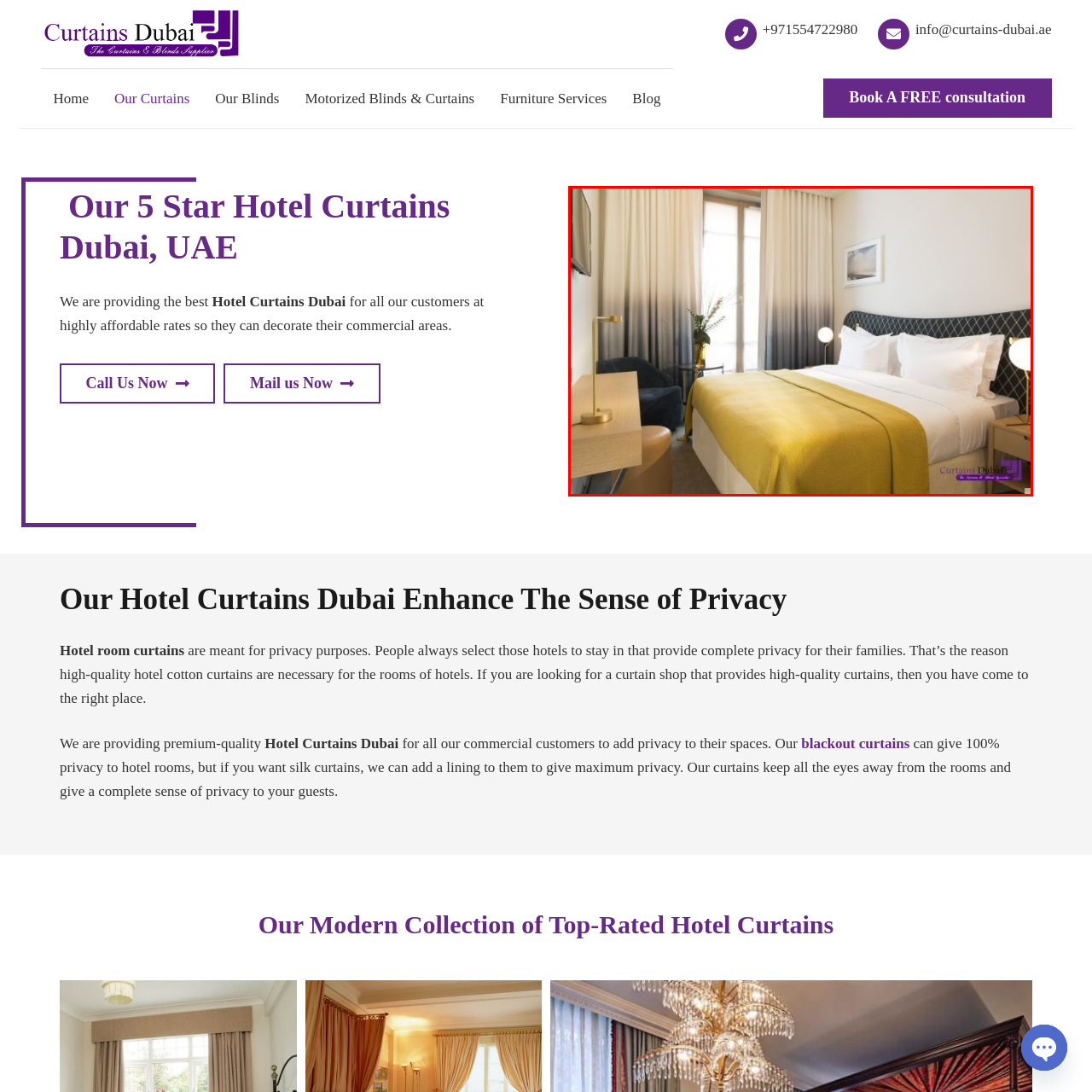What is the purpose of the curtains?
Take a close look at the image within the red bounding box and respond to the question with detailed information.

According to the caption, the curtains not only elevate the aesthetic appeal of the room but also offer privacy, which is a crucial feature for hotel guests.